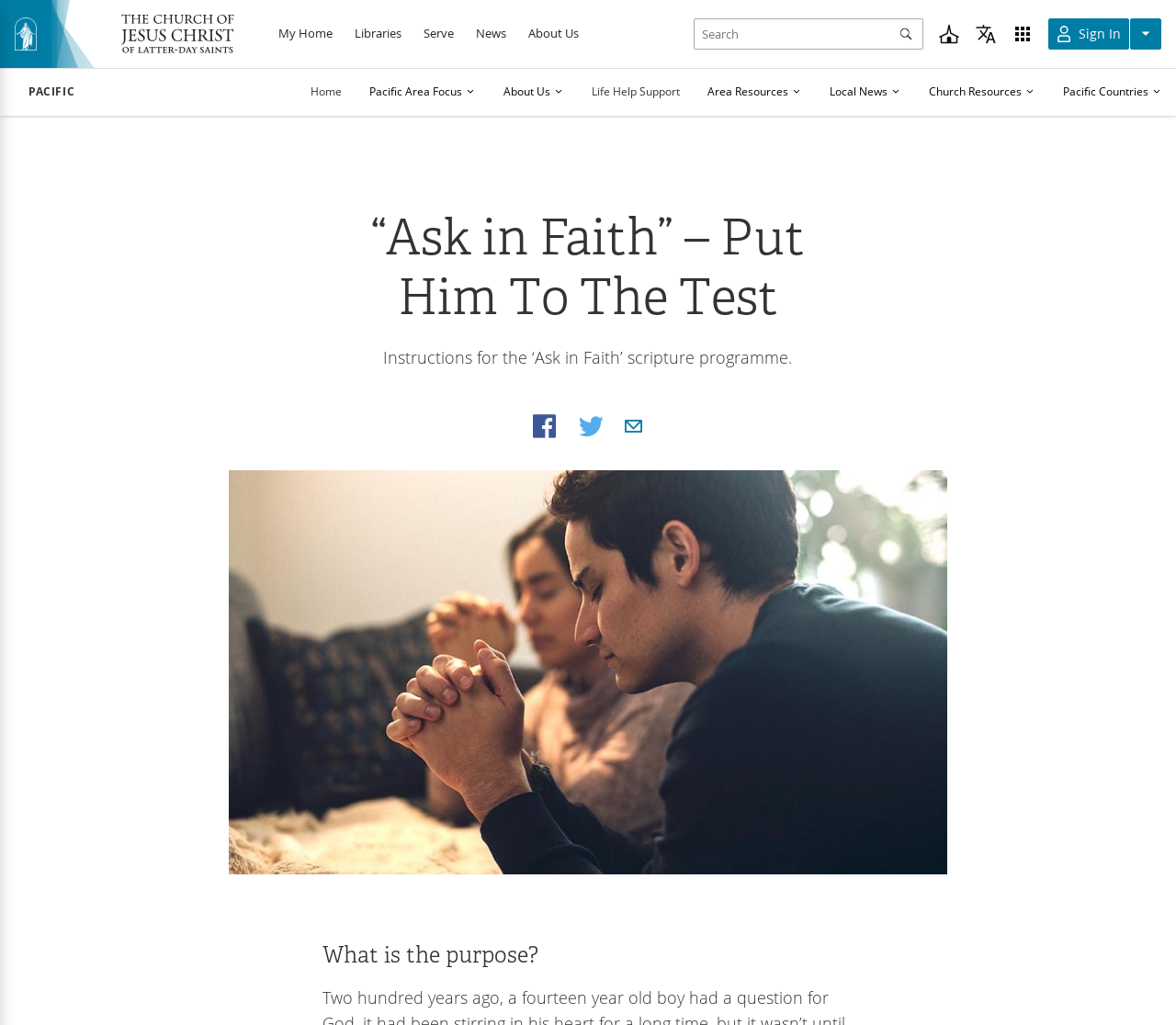Please indicate the bounding box coordinates for the clickable area to complete the following task: "Search for something". The coordinates should be specified as four float numbers between 0 and 1, i.e., [left, top, right, bottom].

[0.59, 0.018, 0.785, 0.048]